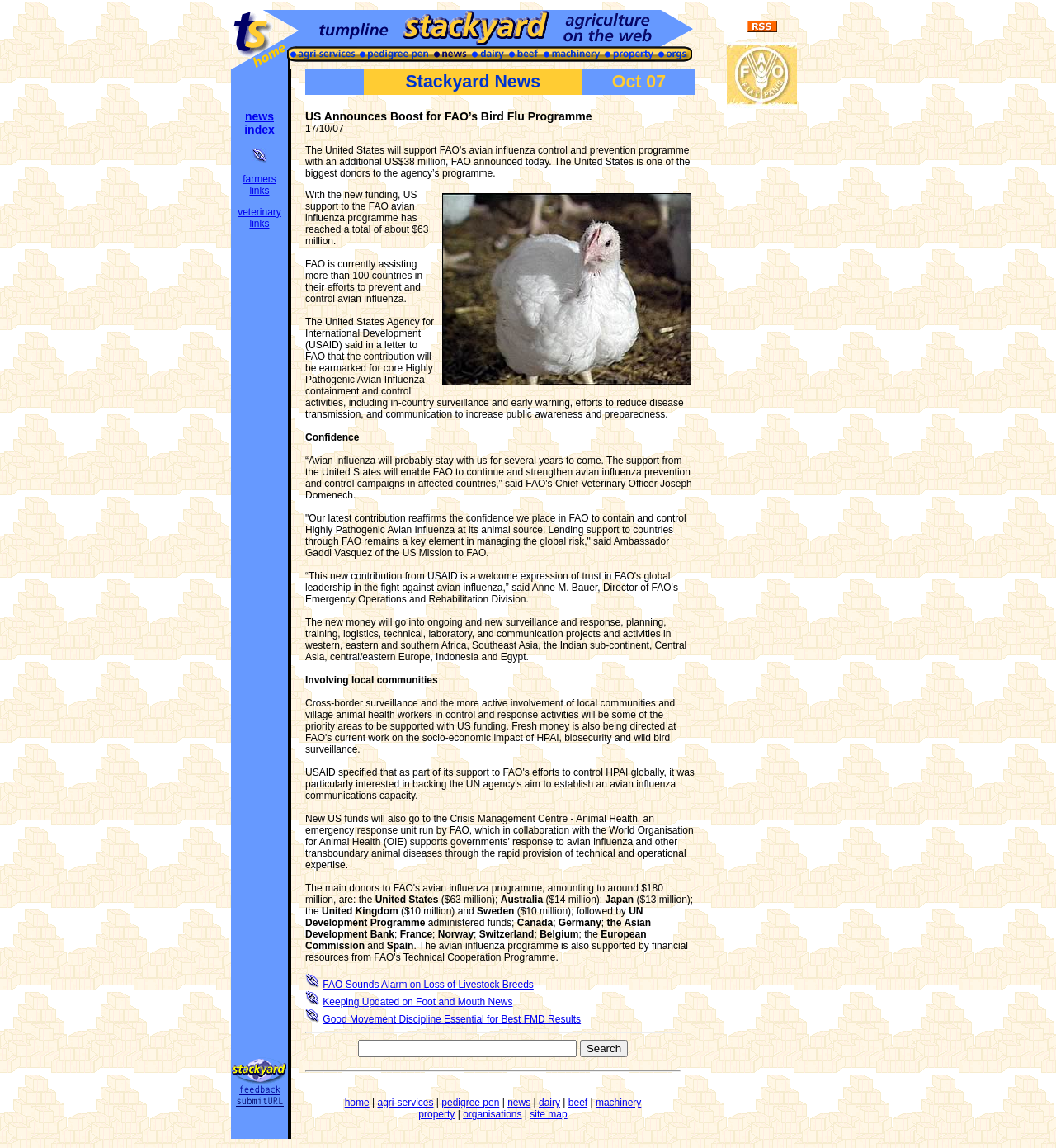Specify the bounding box coordinates (top-left x, top-left y, bottom-right x, bottom-right y) of the UI element in the screenshot that matches this description: alt="world agriculture" name="corner"

[0.219, 0.05, 0.271, 0.063]